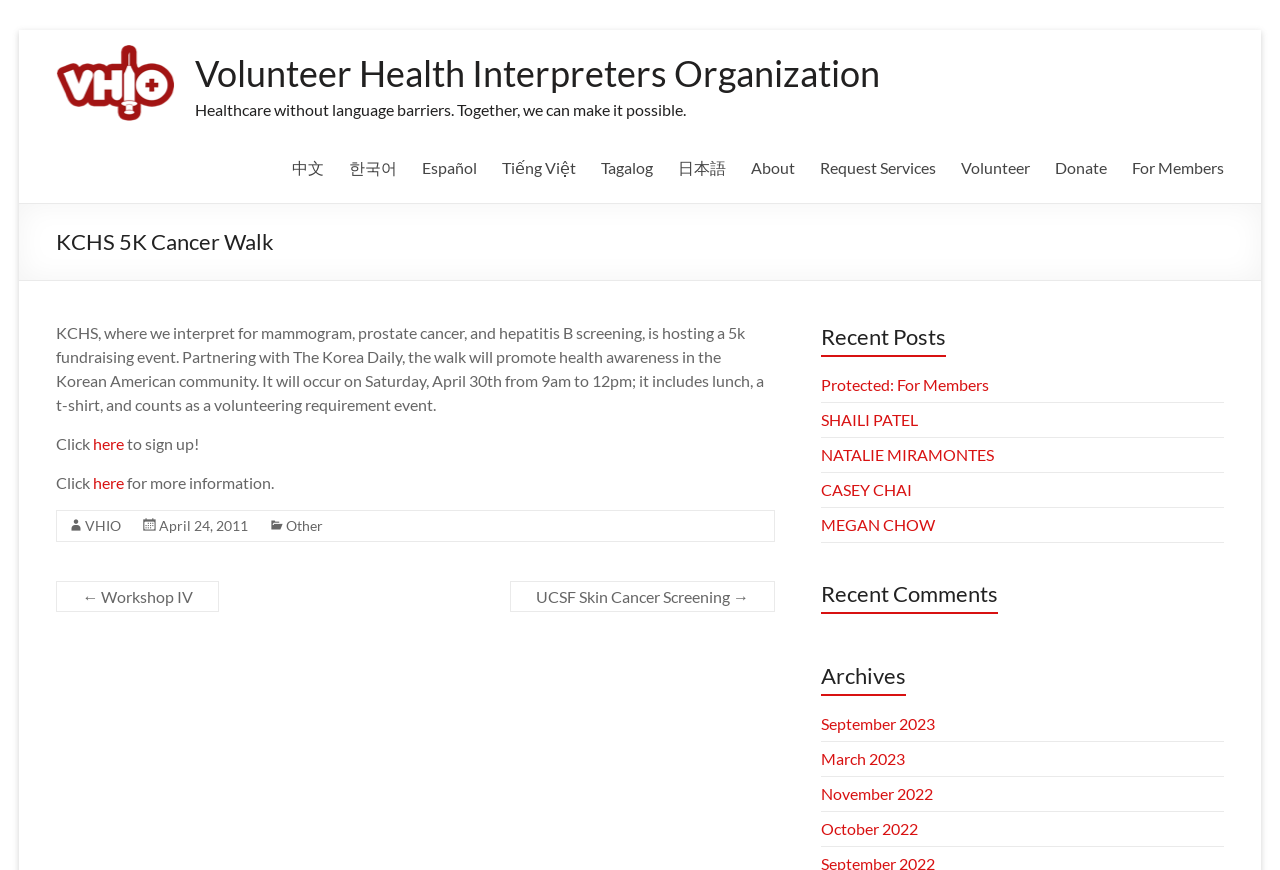Extract the bounding box for the UI element that matches this description: "Share on LinkedIn".

None